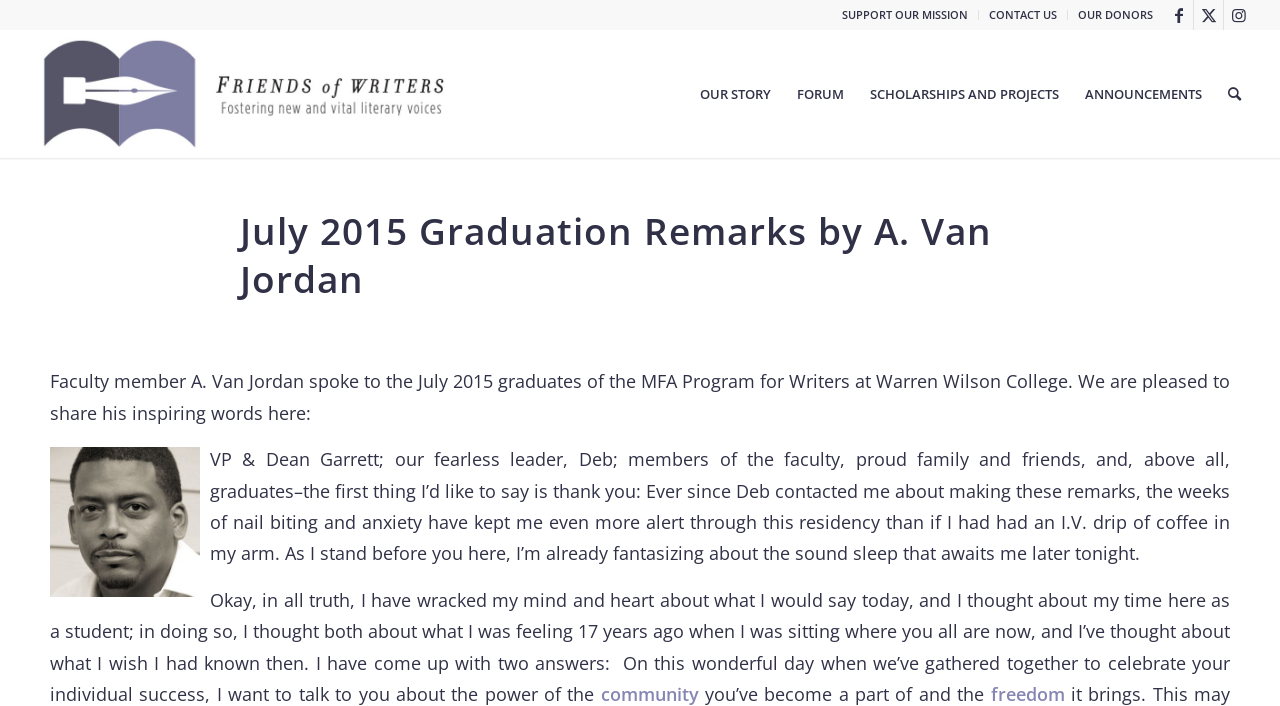Identify the title of the webpage and provide its text content.

July 2015 Graduation Remarks by A. Van Jordan